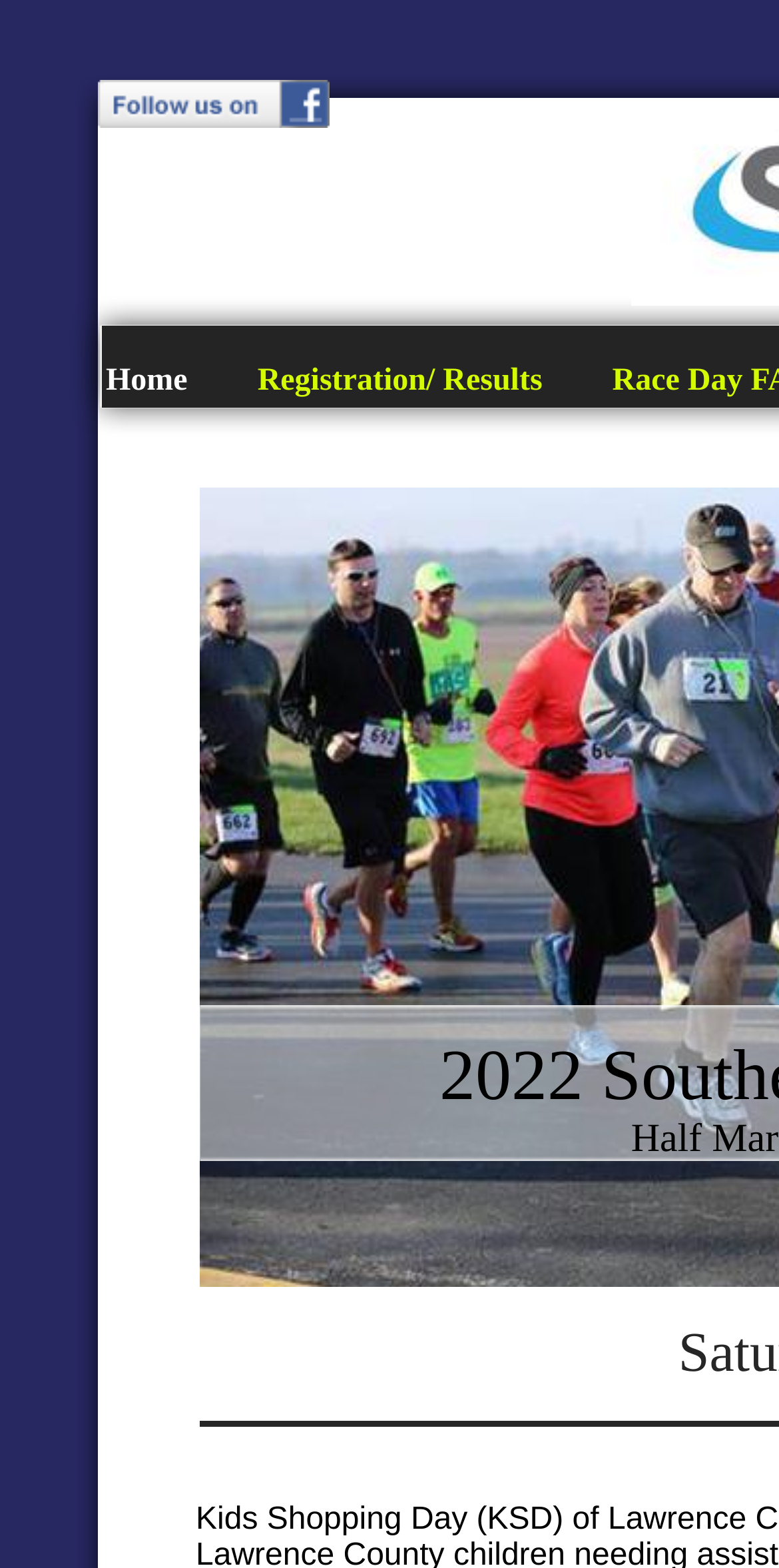Given the element description: "aria-label="Linkedin" title="Linkedin"", predict the bounding box coordinates of this UI element. The coordinates must be four float numbers between 0 and 1, given as [left, top, right, bottom].

None